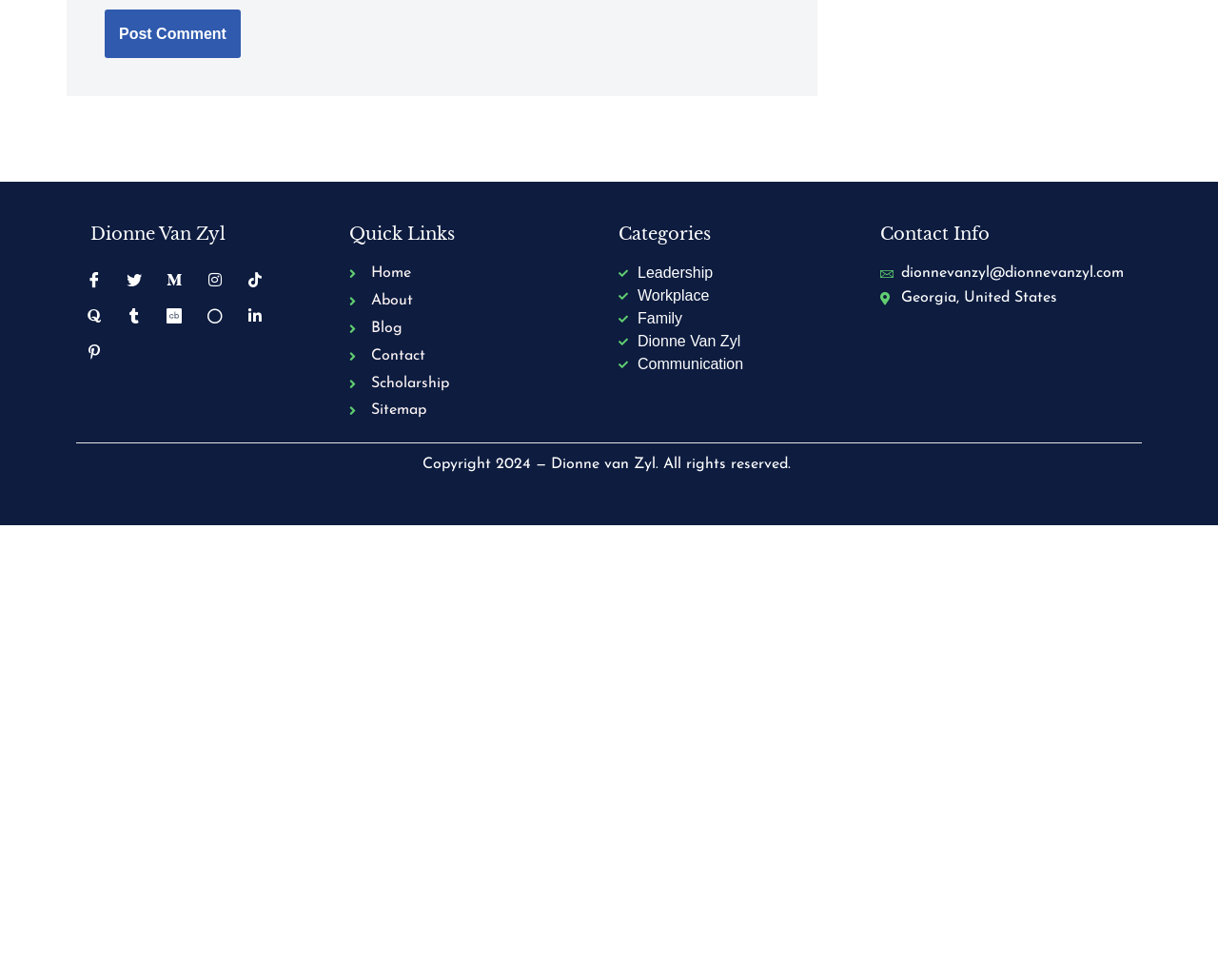Locate the bounding box coordinates of the element that needs to be clicked to carry out the instruction: "Enter your email address". The coordinates should be given as four float numbers ranging from 0 to 1, i.e., [left, top, right, bottom].

[0.274, 0.098, 0.451, 0.147]